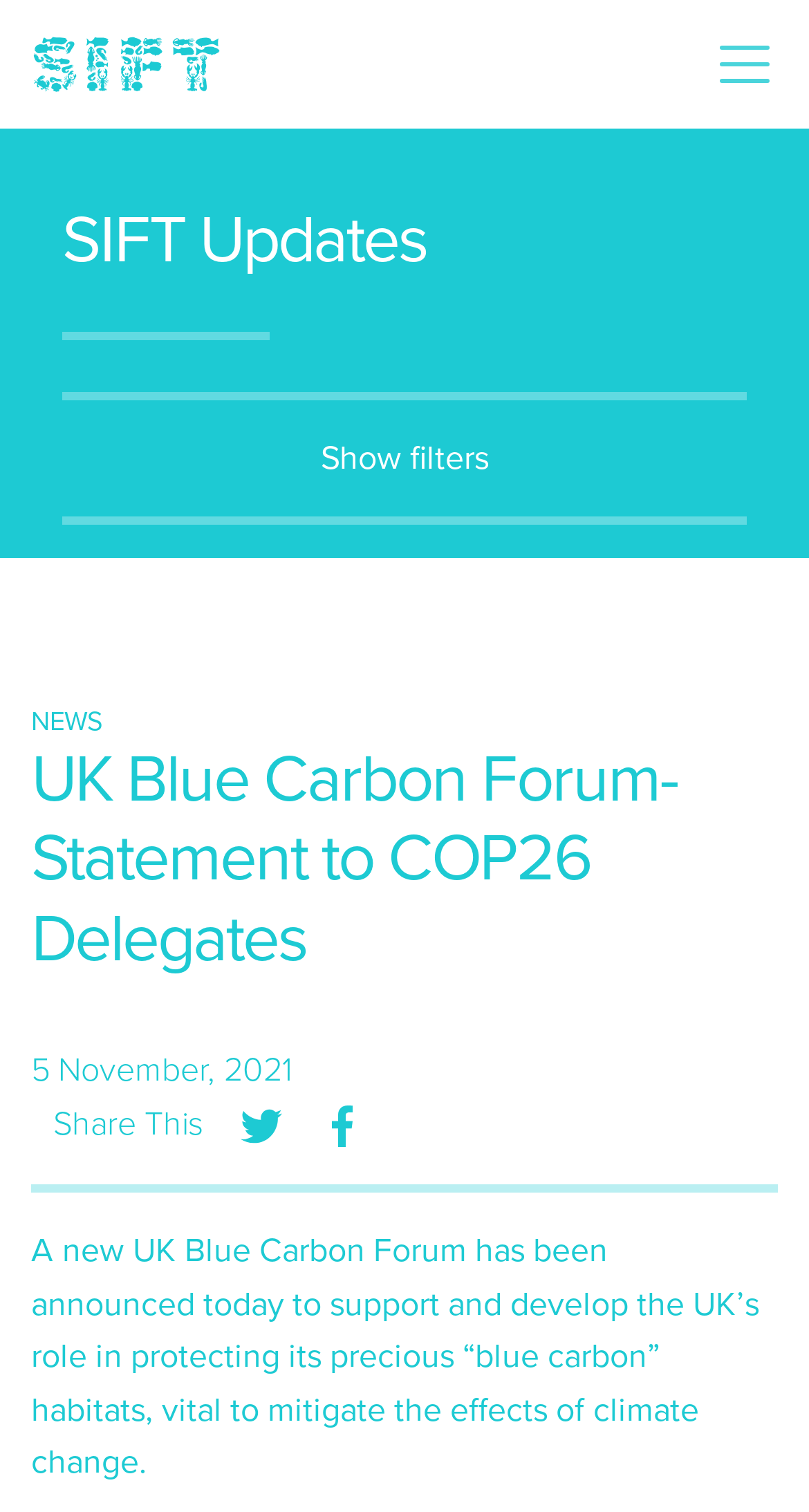Answer the question below with a single word or a brief phrase: 
What is the date of the statement?

5 November, 2021